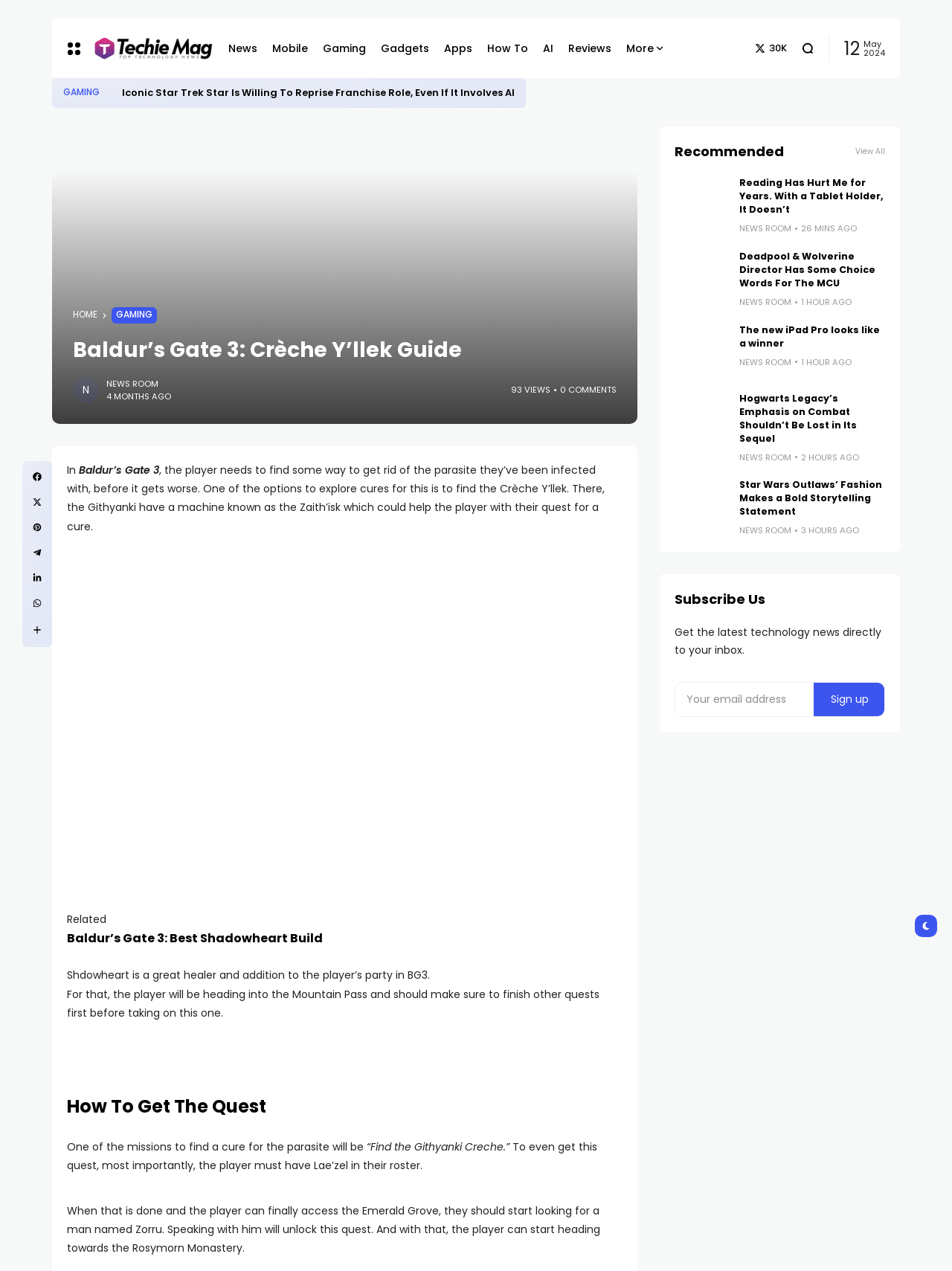Determine the bounding box coordinates for the UI element with the following description: "News Room". The coordinates should be four float numbers between 0 and 1, represented as [left, top, right, bottom].

[0.776, 0.175, 0.831, 0.185]